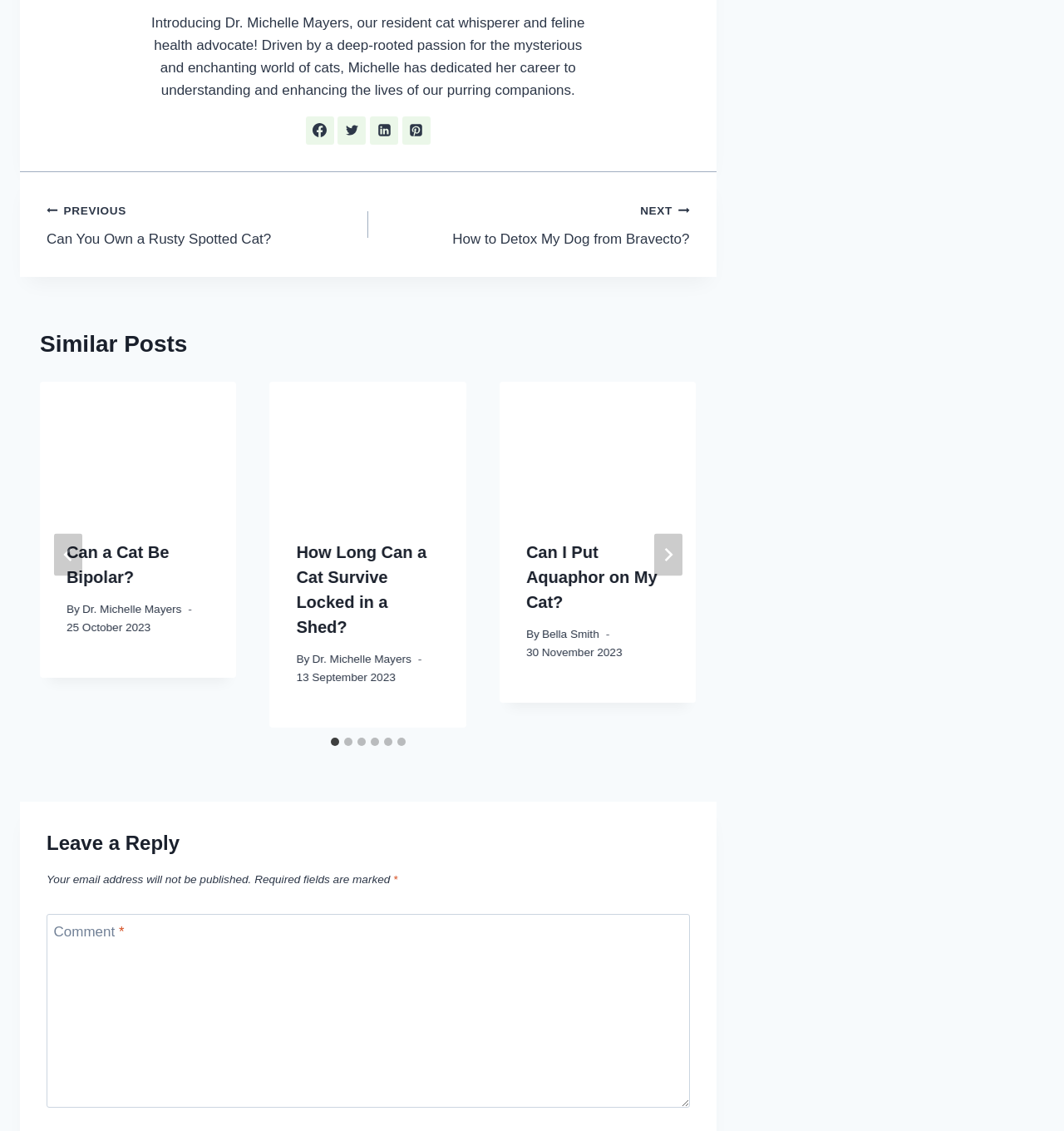Determine the coordinates of the bounding box for the clickable area needed to execute this instruction: "Go to previous post".

[0.044, 0.175, 0.346, 0.222]